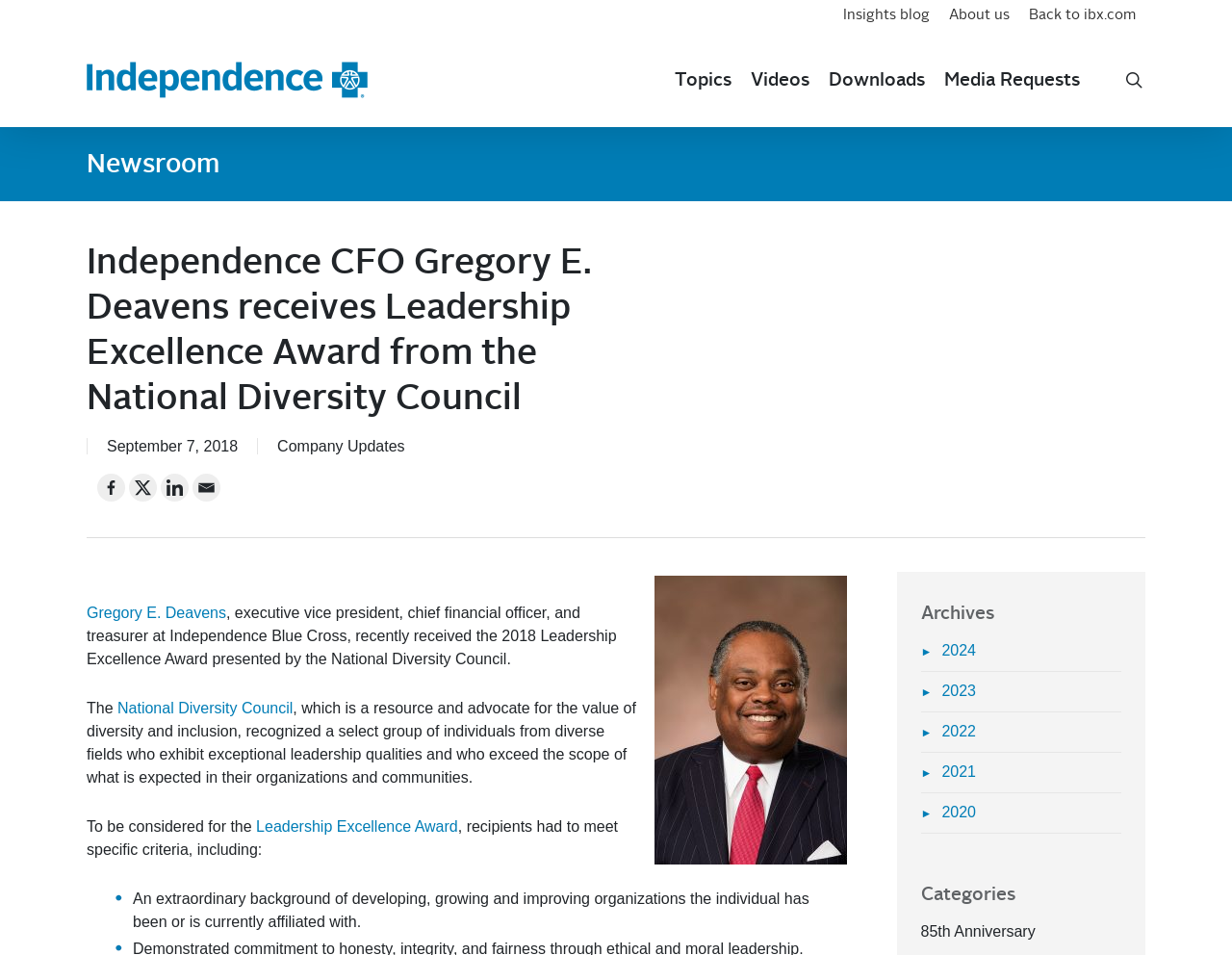Answer the following in one word or a short phrase: 
What is the date of the news article?

September 7, 2018